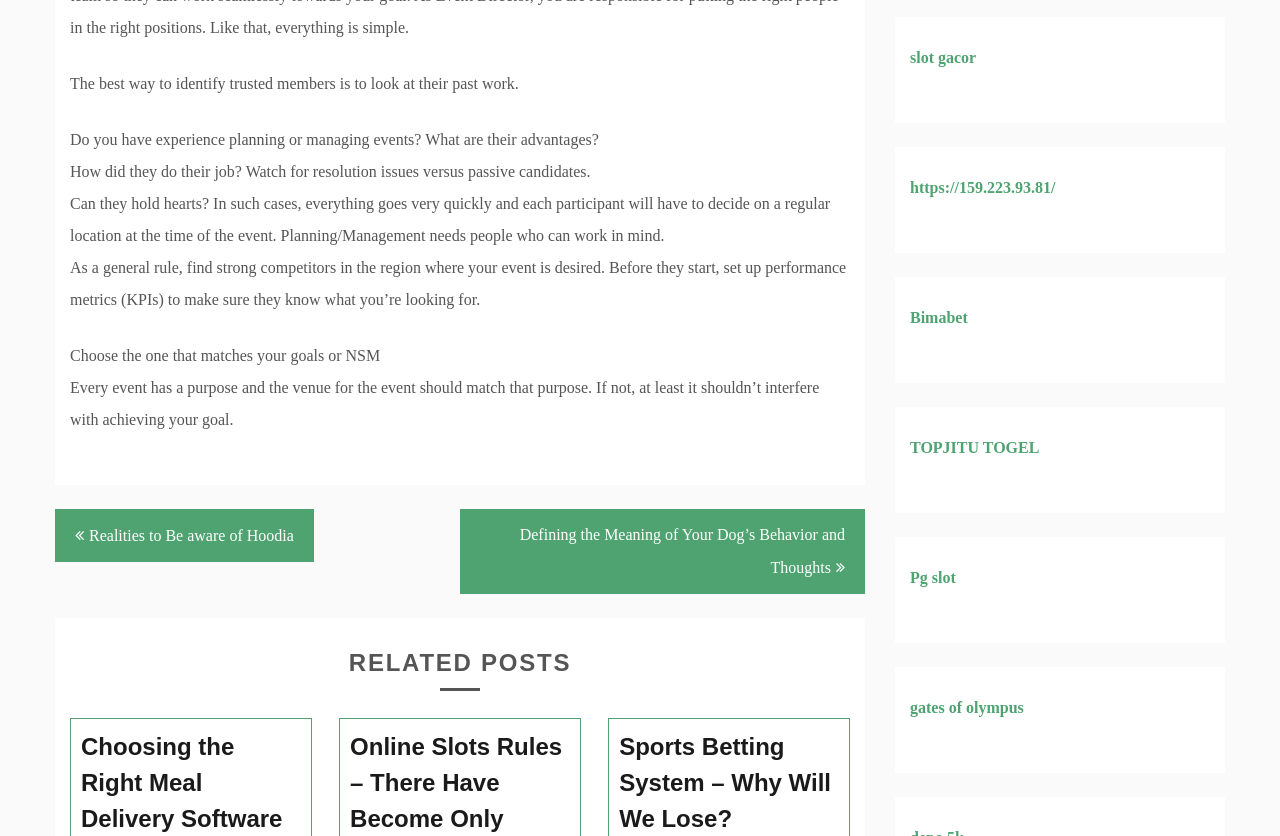Give a concise answer of one word or phrase to the question: 
What should you do before an event planner starts working?

Set up performance metrics